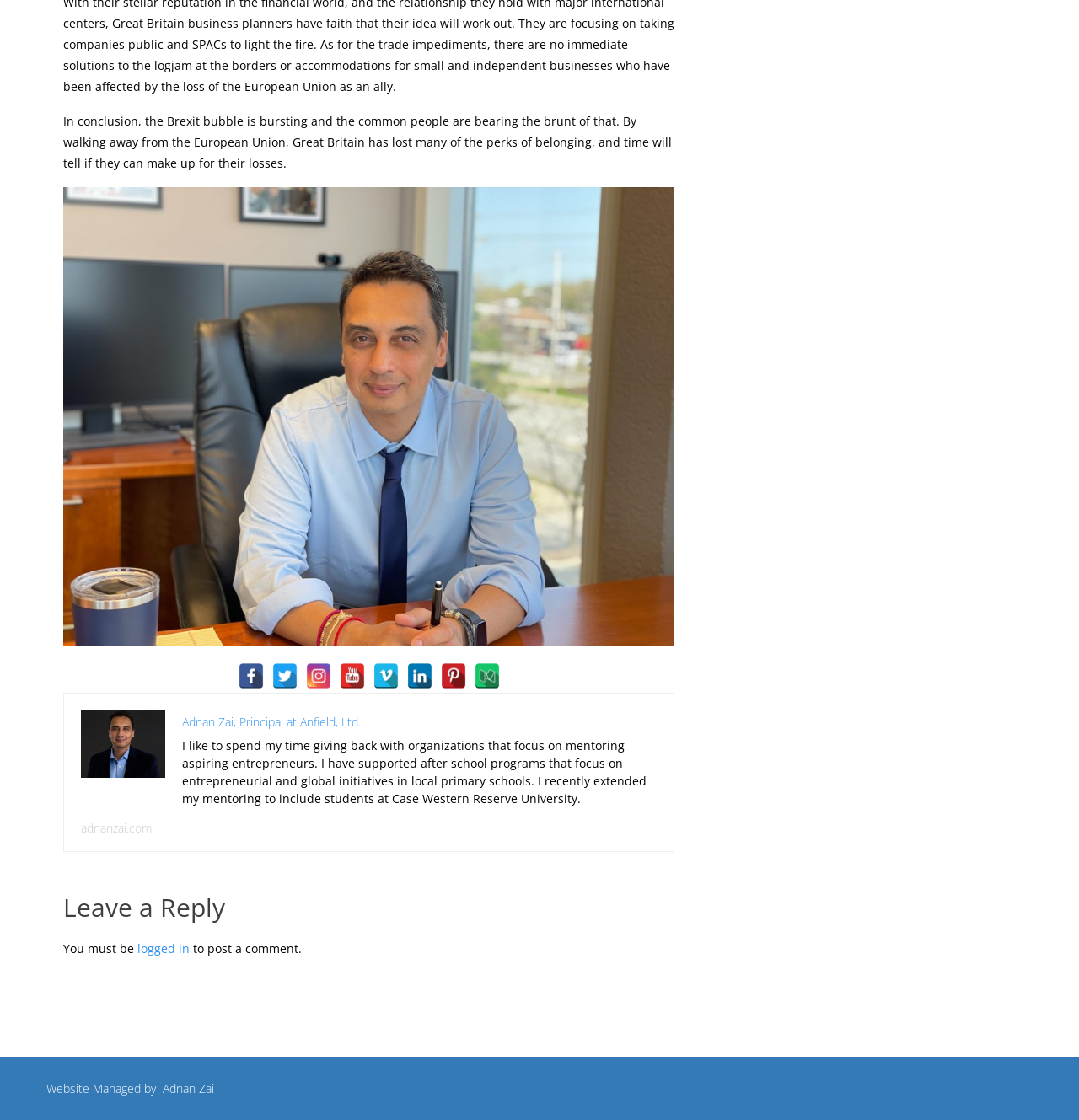Determine the bounding box coordinates of the region to click in order to accomplish the following instruction: "View Adnan Zai's profile on LinkedIn". Provide the coordinates as four float numbers between 0 and 1, specifically [left, top, right, bottom].

[0.377, 0.592, 0.4, 0.615]